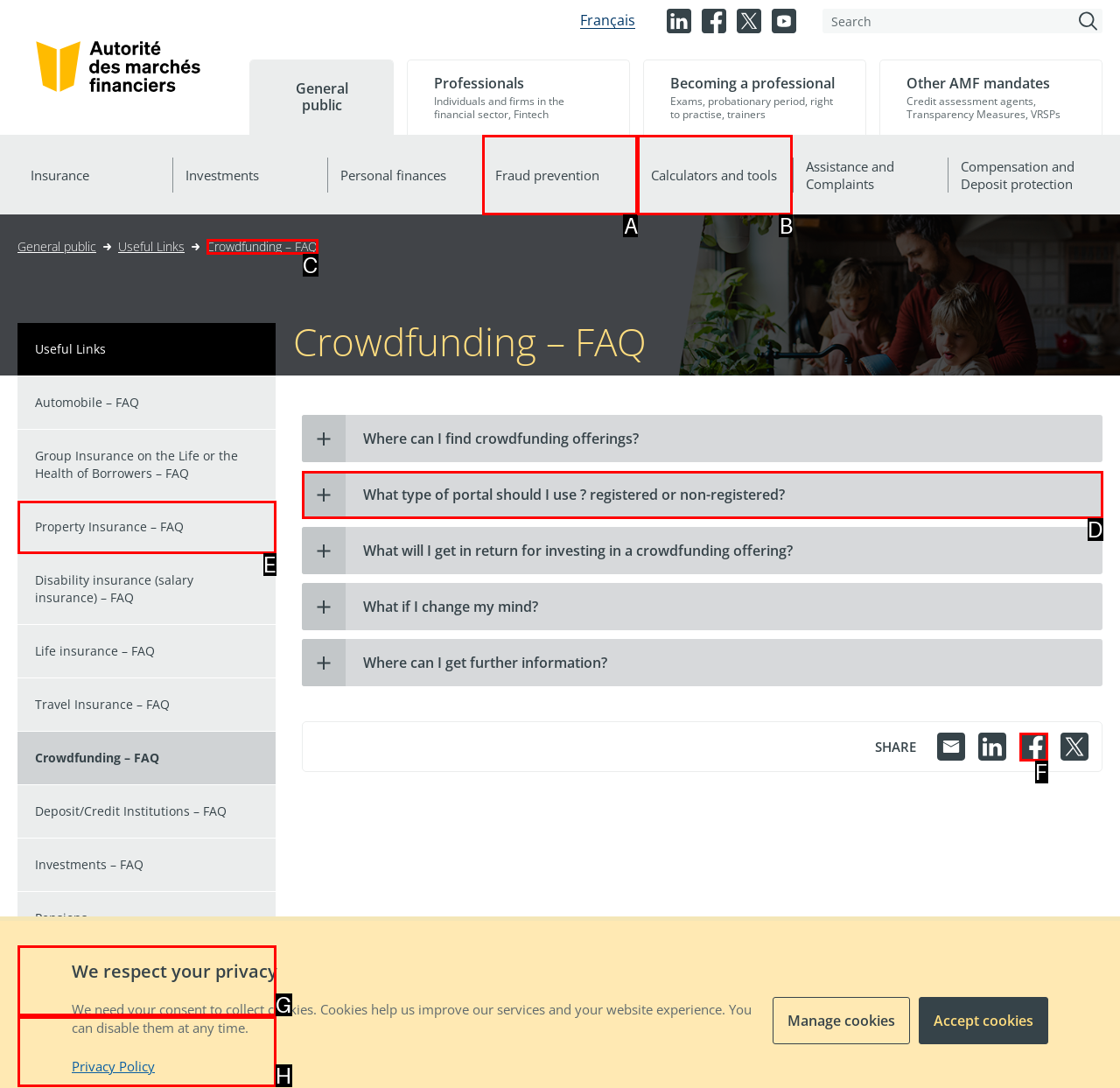Find the option that matches this description: Complaint examination (Insurers) – FAQ
Provide the matching option's letter directly.

H